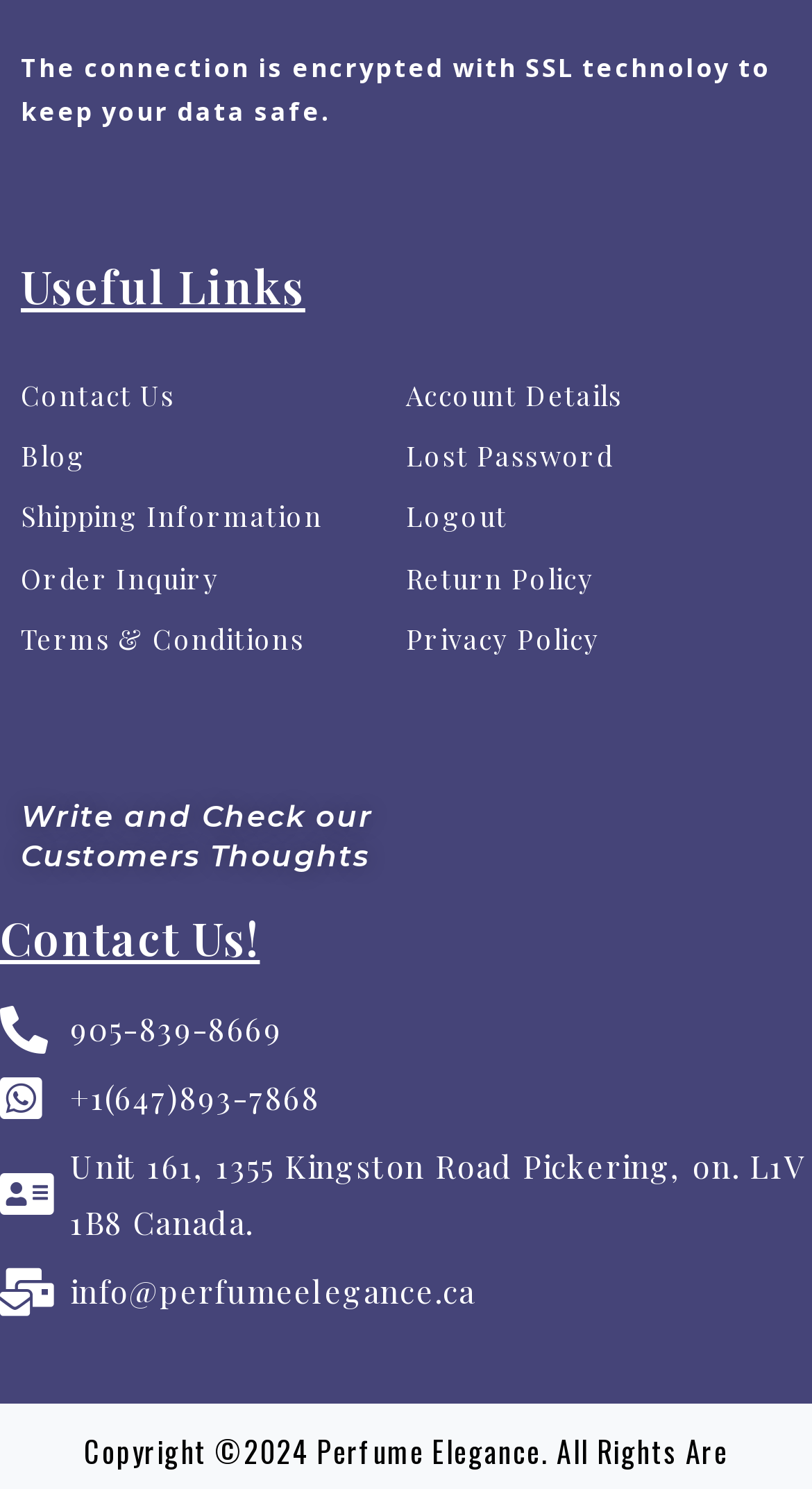How many links are there under 'Useful Links'?
Deliver a detailed and extensive answer to the question.

There are 6 links under the 'Useful Links' heading, which are 'Contact Us', 'Blog', 'Shipping Information', 'Order Inquiry', 'Terms & Conditions', and 'Trust Index Reviews Collector'.